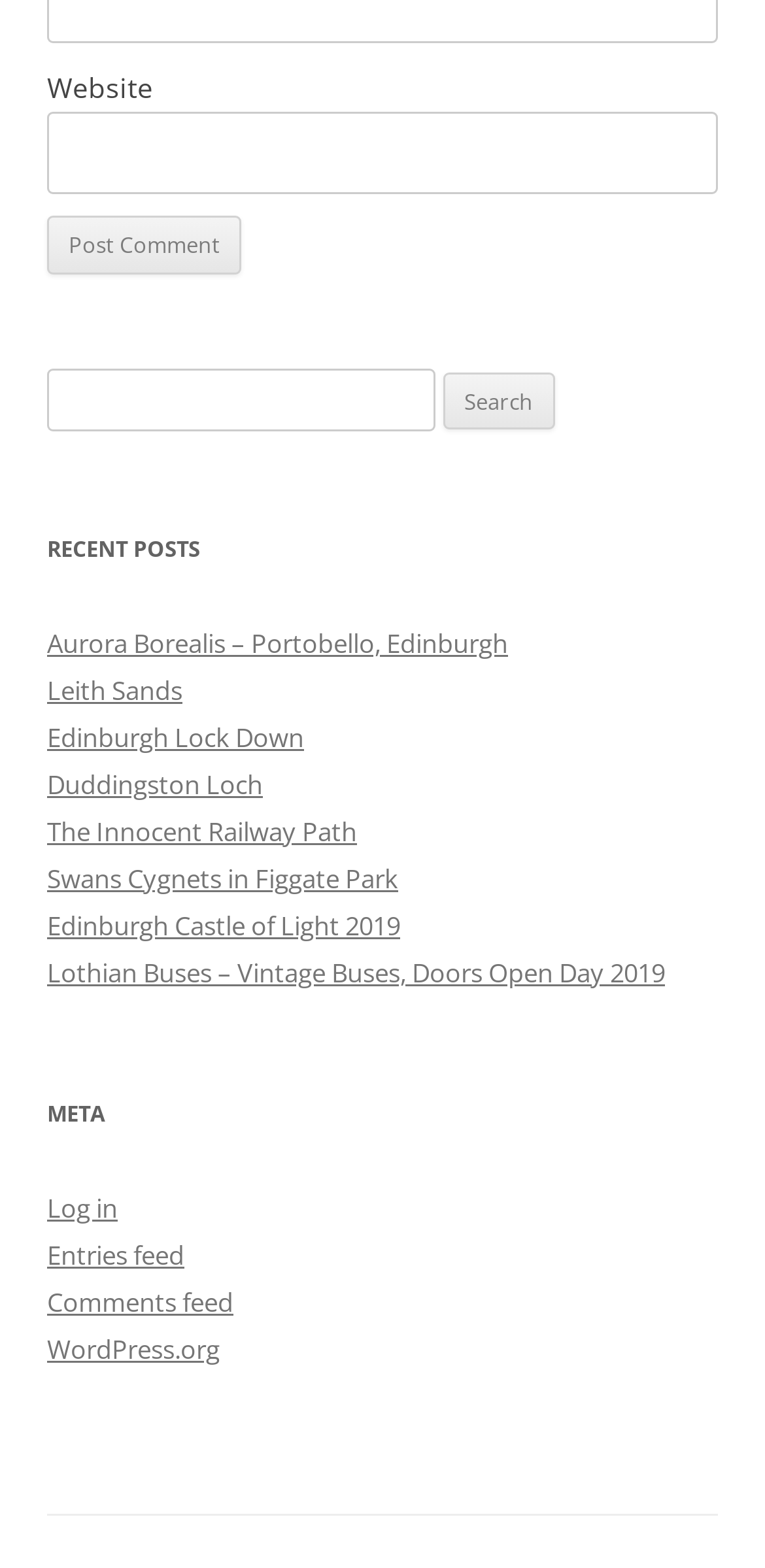What type of content is linked in the 'META' section?
Look at the image and respond with a single word or a short phrase.

Feeds and WordPress